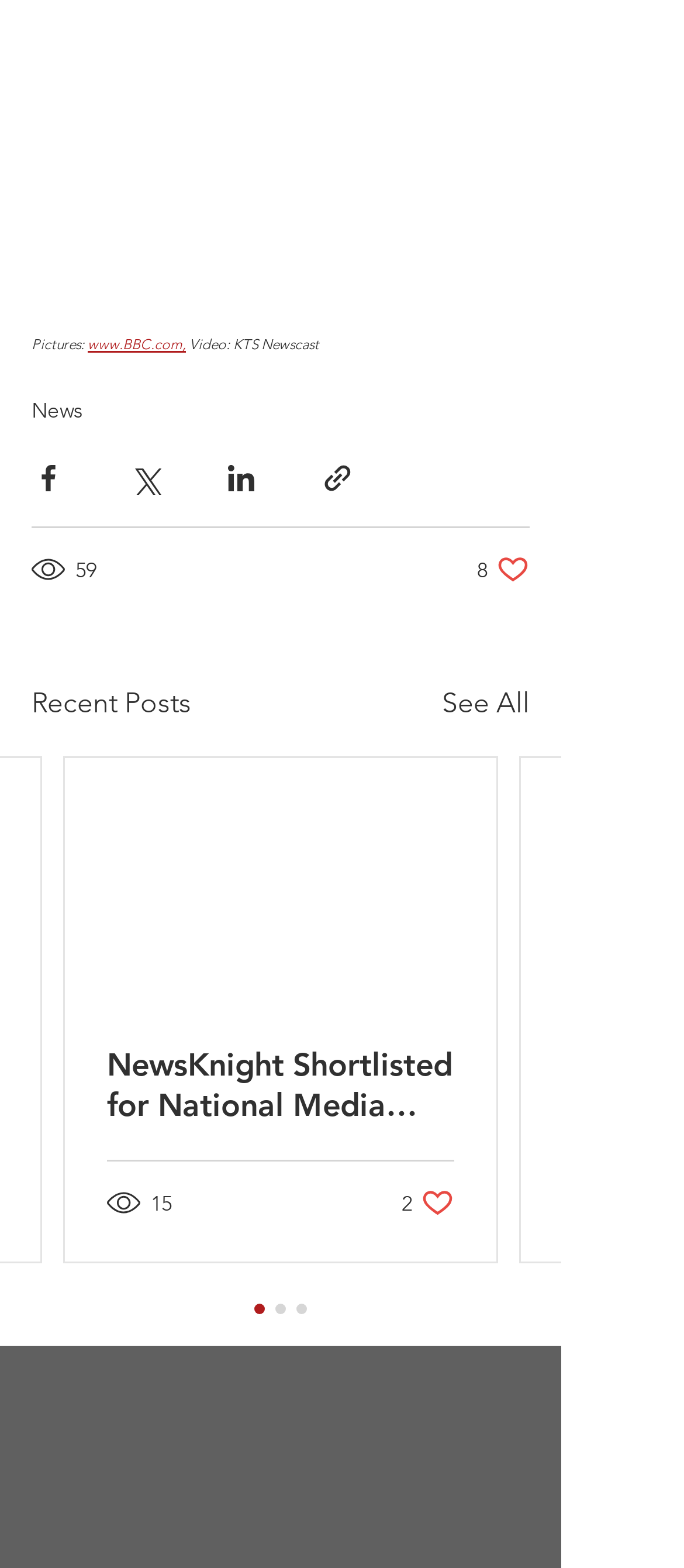Give a one-word or short-phrase answer to the following question: 
What is the name of the news organization?

BBC